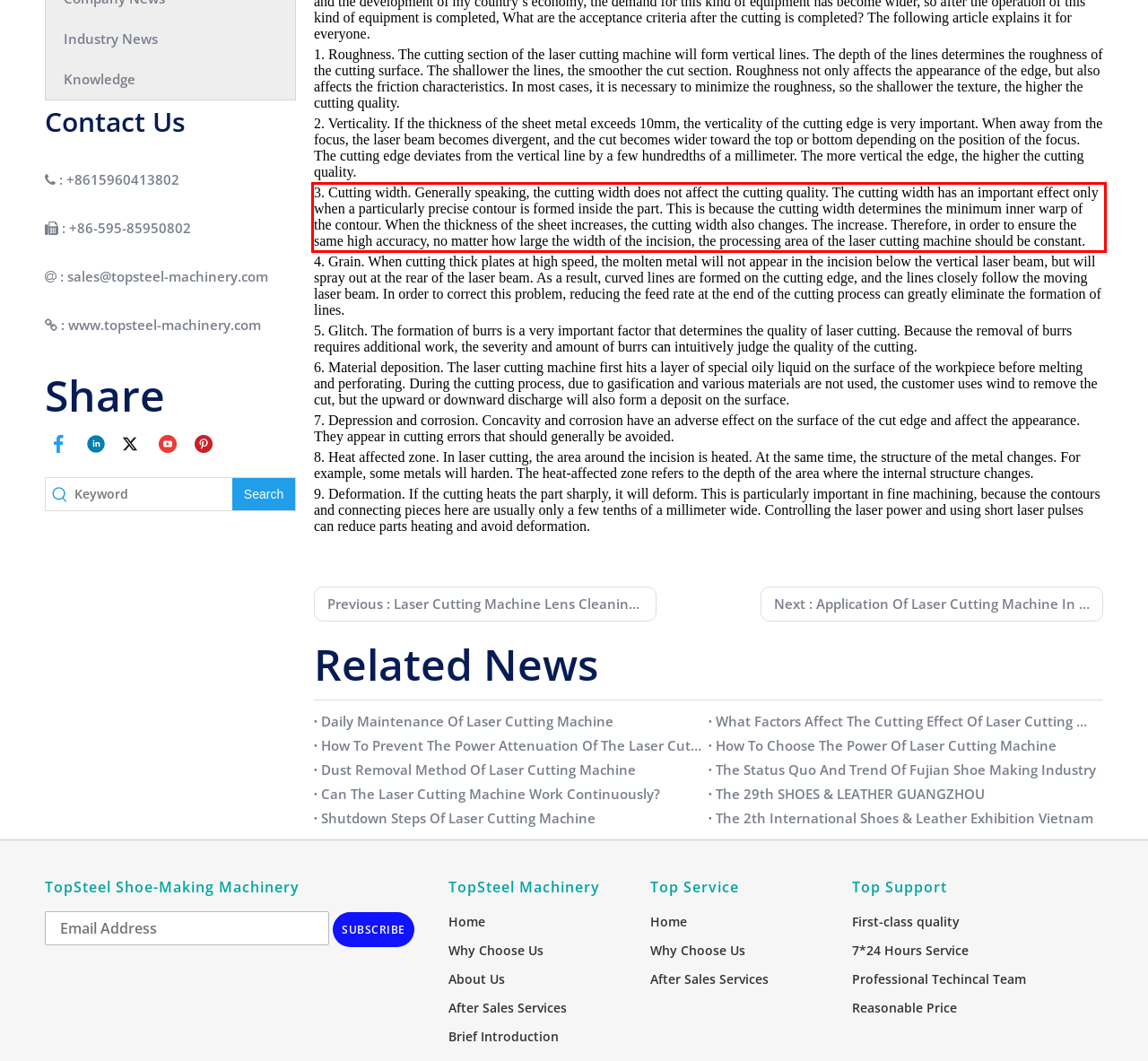Using the provided screenshot of a webpage, recognize and generate the text found within the red rectangle bounding box.

3. Cutting width. Generally speaking, the cutting width does not affect the cutting quality. The cutting width has an important effect only when a particularly precise contour is formed inside the part. This is because the cutting width determines the minimum inner warp of the contour. When the thickness of the sheet increases, the cutting width also changes. The increase. Therefore, in order to ensure the same high accuracy, no matter how large the width of the incision, the processing area of the laser cutting machine should be constant.